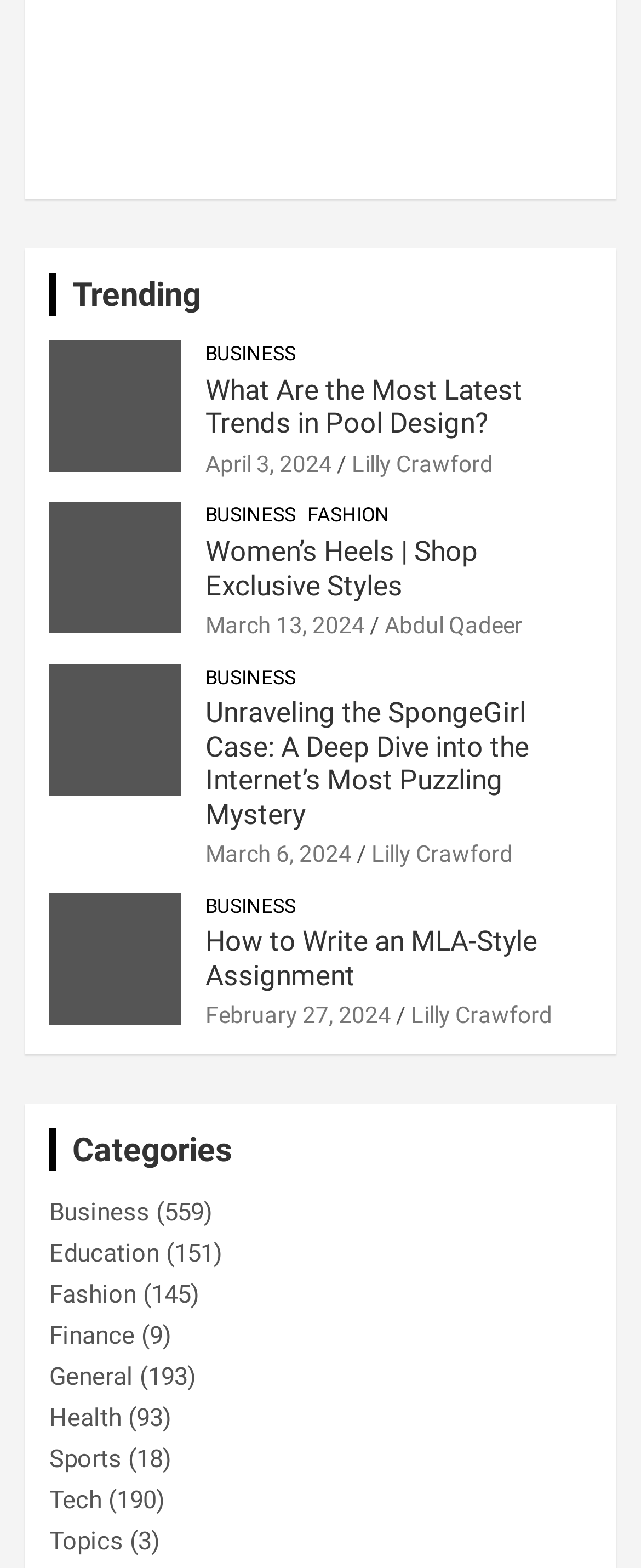How many articles are listed under 'Trending'?
Using the image, answer in one word or phrase.

3